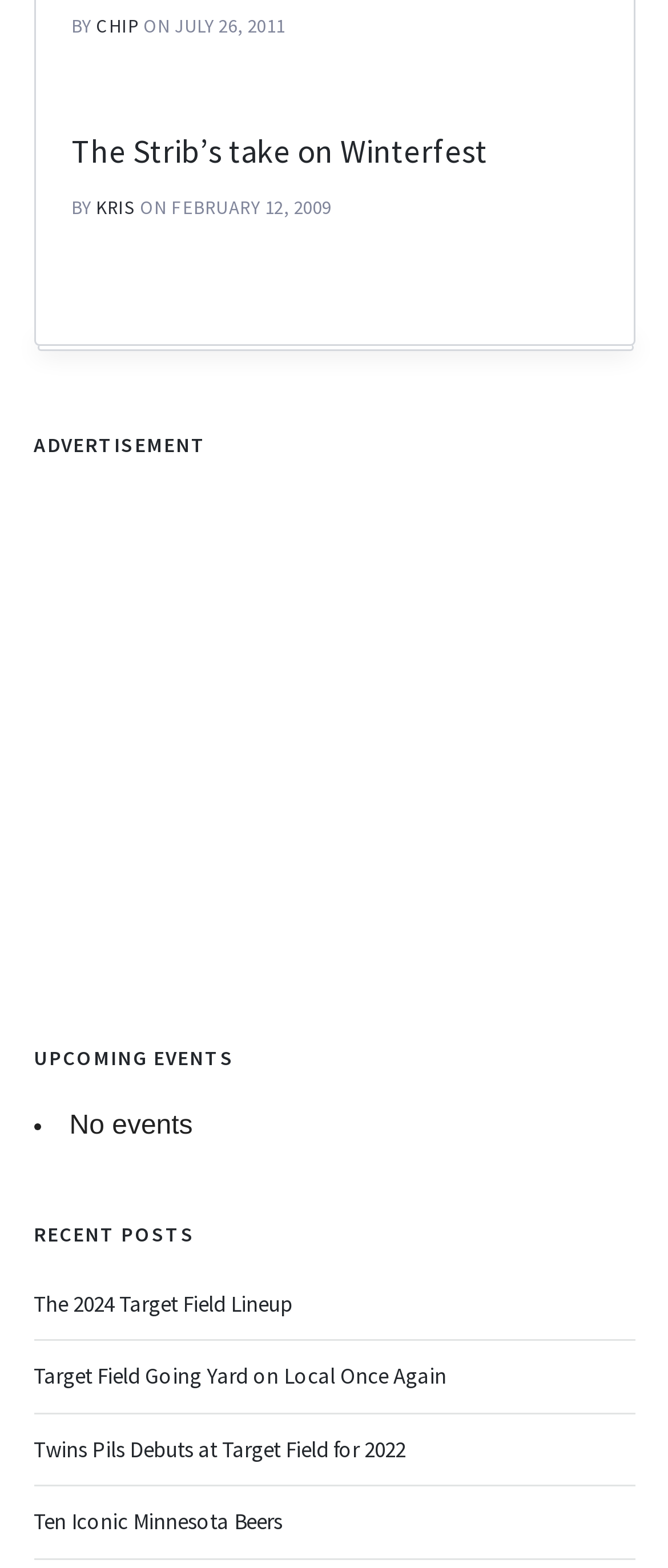Determine the bounding box coordinates of the section to be clicked to follow the instruction: "Search this blog". The coordinates should be given as four float numbers between 0 and 1, formatted as [left, top, right, bottom].

None